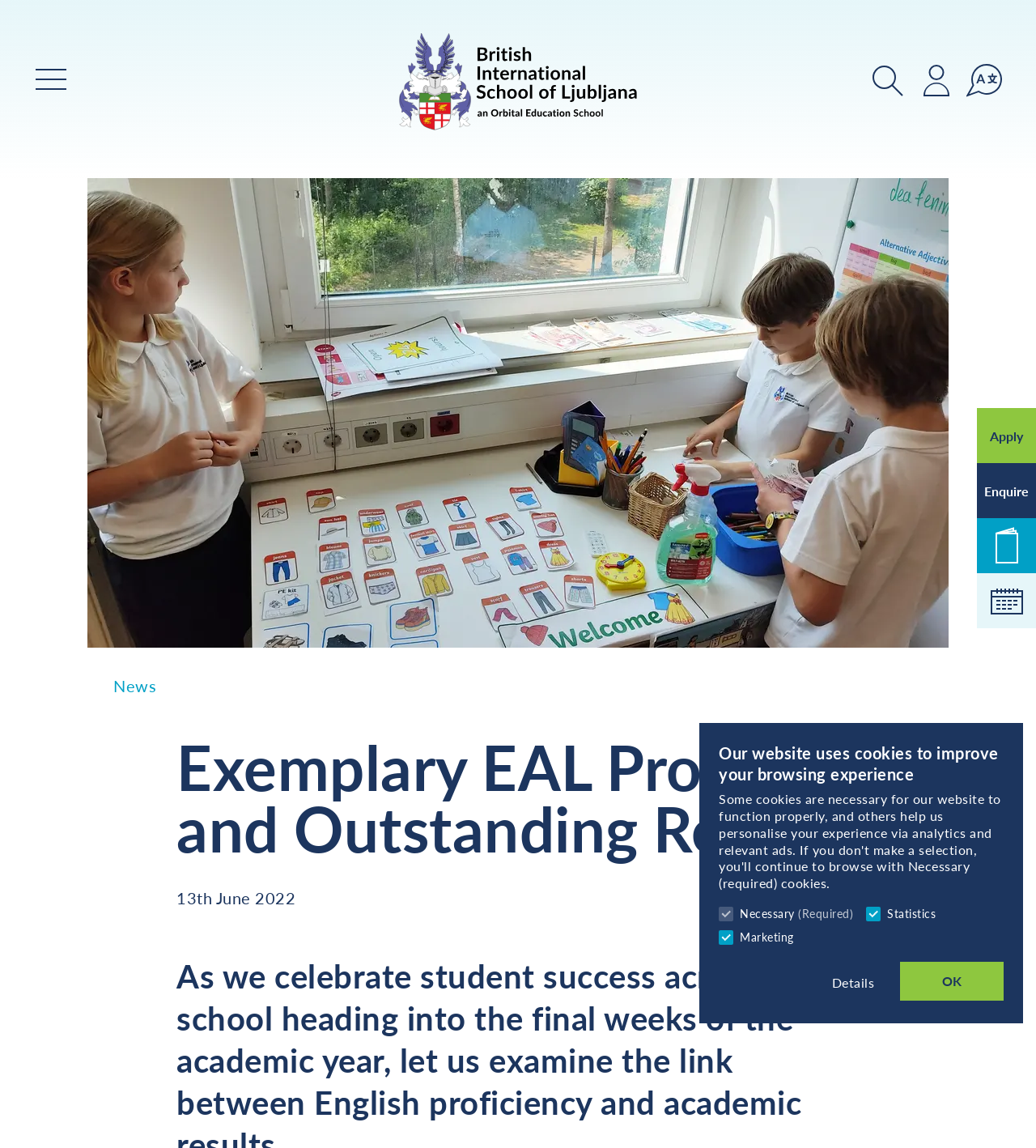Identify the bounding box coordinates of the area that should be clicked in order to complete the given instruction: "Click the Login link". The bounding box coordinates should be four float numbers between 0 and 1, i.e., [left, top, right, bottom].

[0.885, 0.052, 0.923, 0.086]